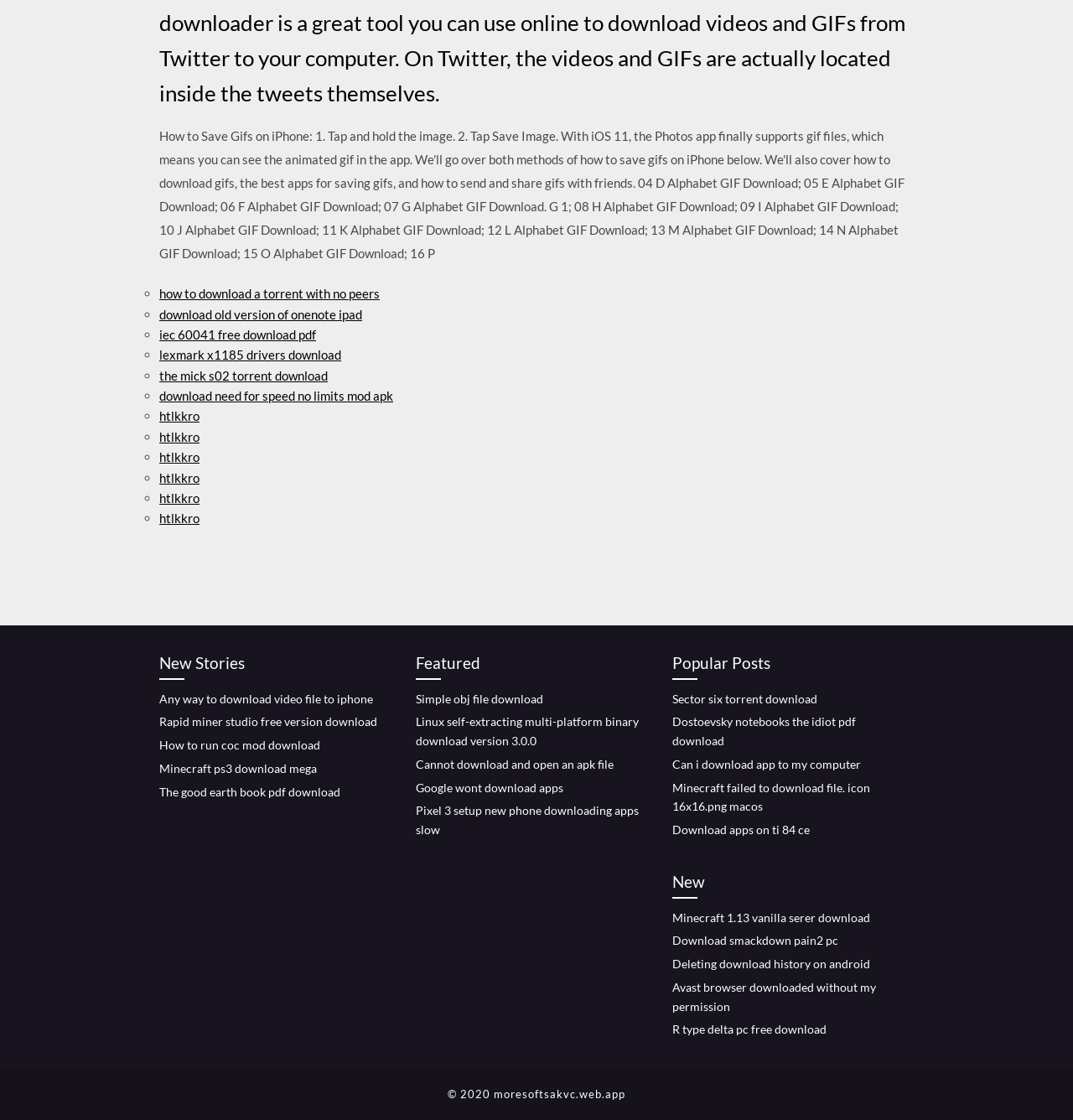What is the copyright information on the webpage?
Can you give a detailed and elaborate answer to the question?

At the bottom of the webpage, I can see a static text element with the copyright information '© 2020 moresoftsakvc.web.app'. This indicates that the webpage is owned by moresoftsakvc.web.app and is copyrighted as of 2020.